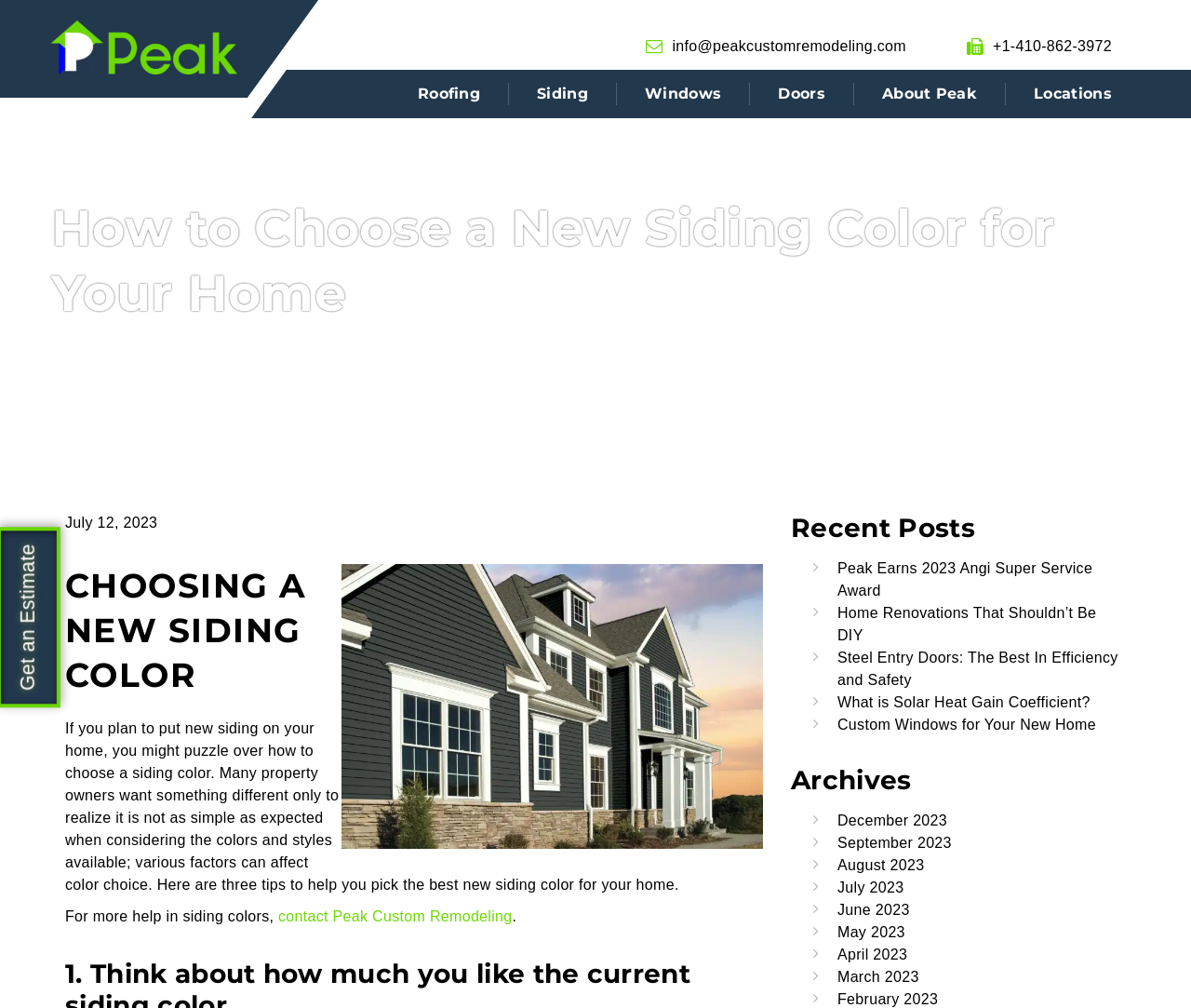Identify the bounding box coordinates of the region I need to click to complete this instruction: "Read the recent post 'Peak Earns 2023 Angi Super Service Award'".

[0.703, 0.556, 0.917, 0.594]